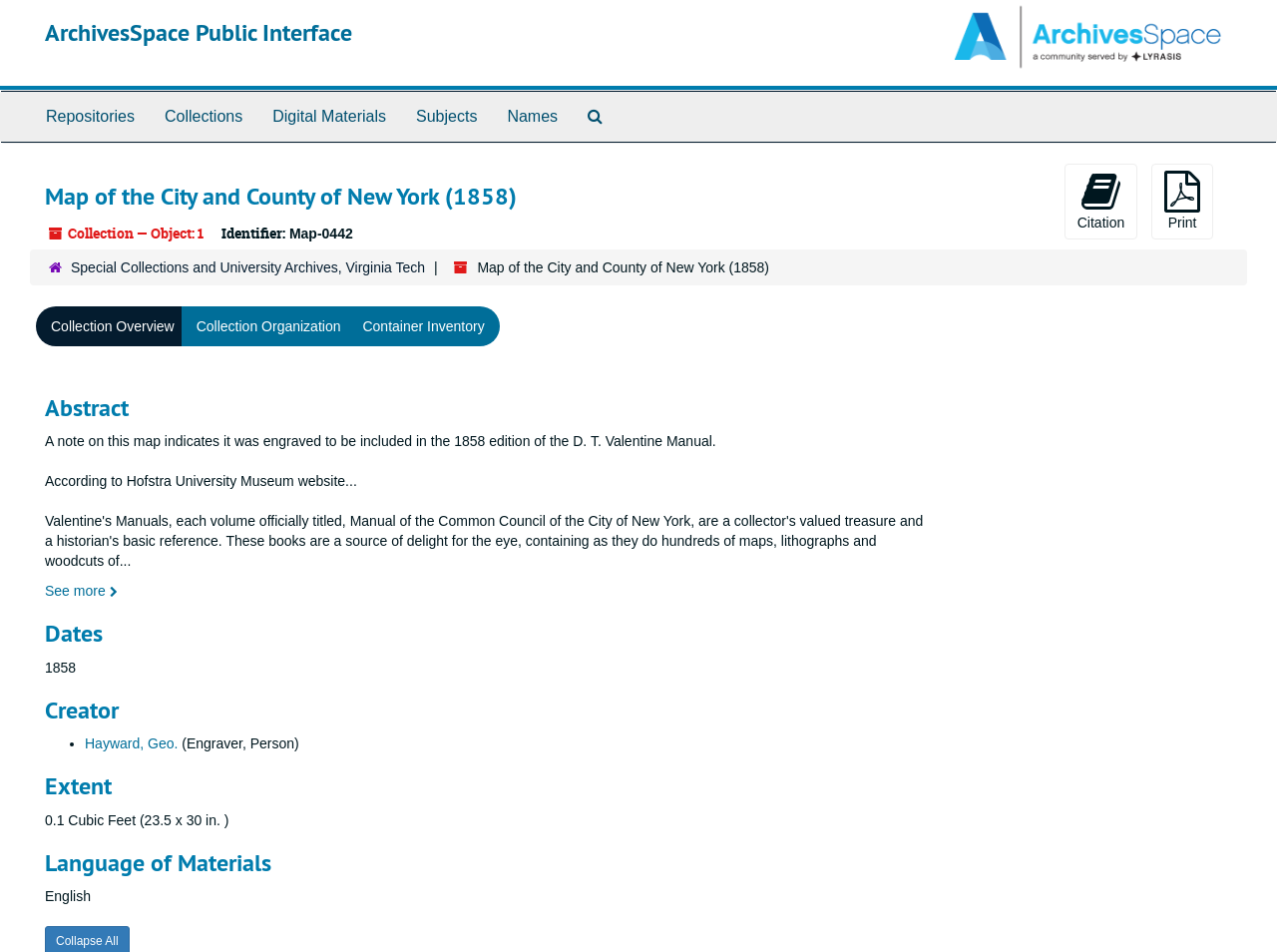Please determine and provide the text content of the webpage's heading.

ArchivesSpace Public Interface